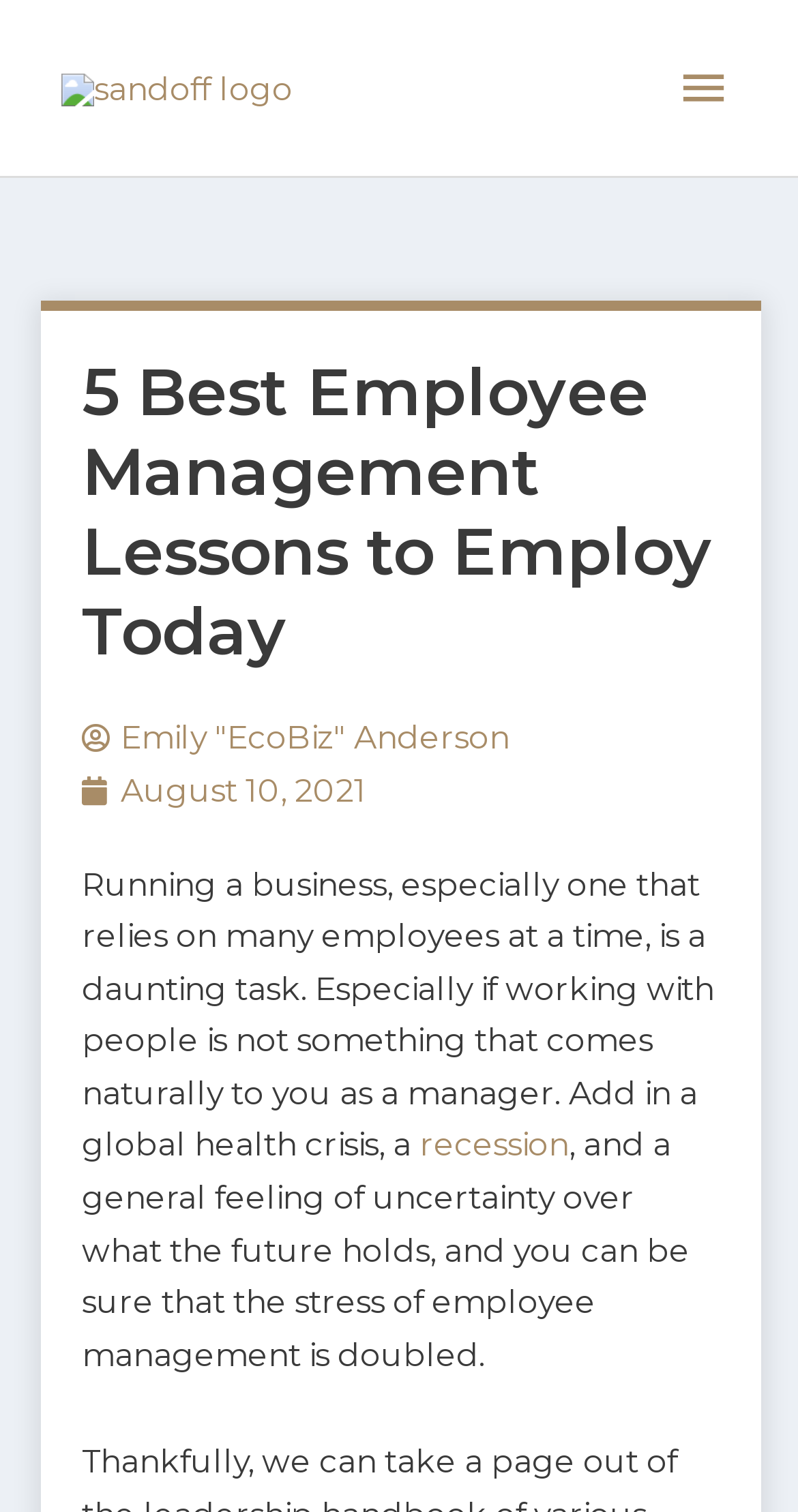Illustrate the webpage's structure and main components comprehensively.

The webpage appears to be an article or blog post focused on employee management, specifically during the COVID-19 crisis. At the top left of the page, there is a logo of "Sandoff" accompanied by a link. On the top right, there is a main menu button that, when expanded, controls the primary menu.

Below the top section, there is a prominent heading that reads "5 Best Employee Management Lessons to Employ Today". Underneath this heading, there are two links: one to the author, "Emily 'EcoBiz' Anderson", and another to the publication date, "August 10, 2021". The publication date is further accompanied by a time element.

The main content of the article begins with a paragraph of text that discusses the challenges of running a business, especially during a global health crisis. The text spans across the majority of the page, with a link to the word "recession" embedded within the paragraph. The text continues below, discussing the stress of employee management during uncertain times.